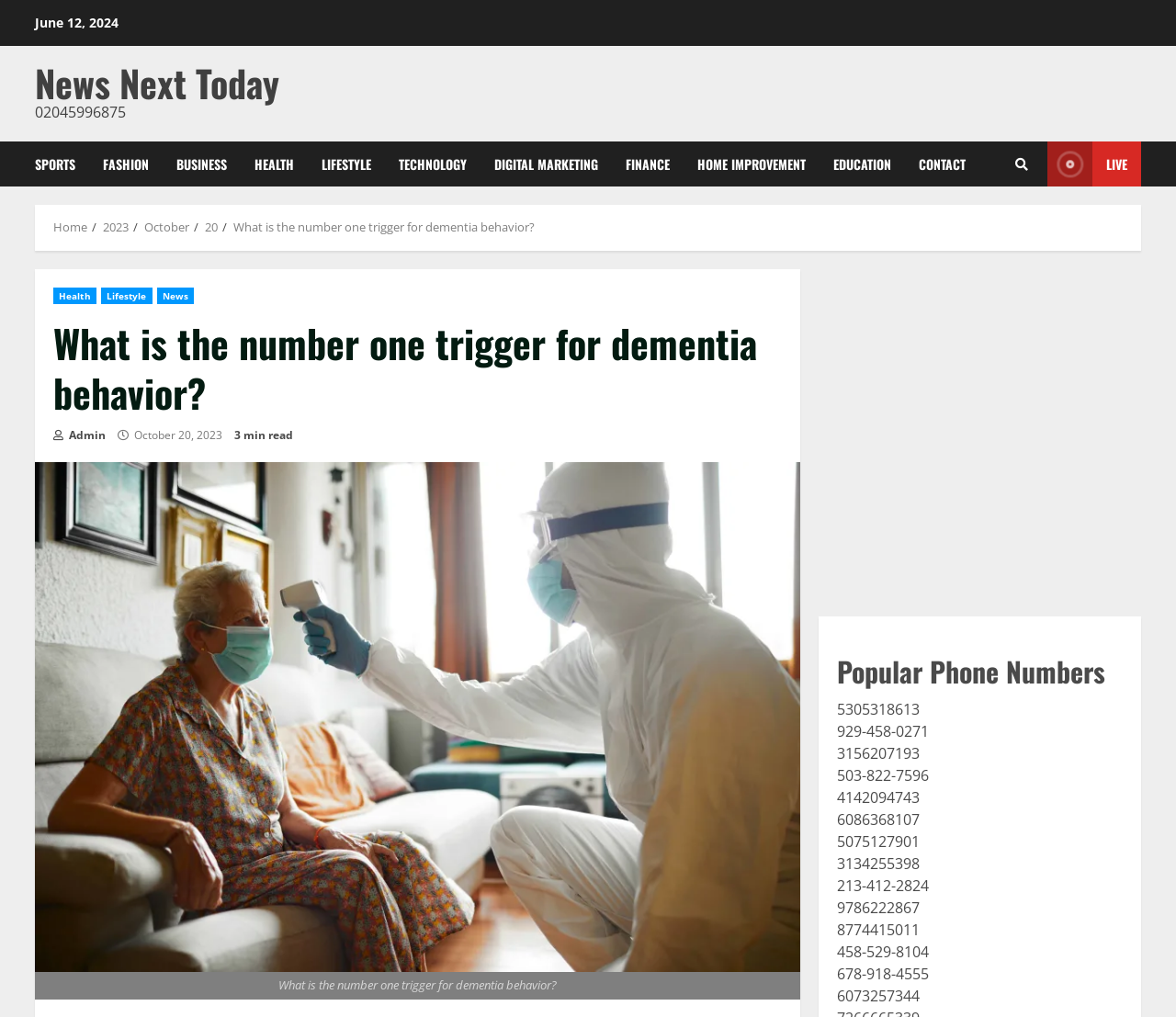Identify the bounding box coordinates of the region that needs to be clicked to carry out this instruction: "Click on the 'HEALTH' link". Provide these coordinates as four float numbers ranging from 0 to 1, i.e., [left, top, right, bottom].

[0.205, 0.139, 0.262, 0.183]